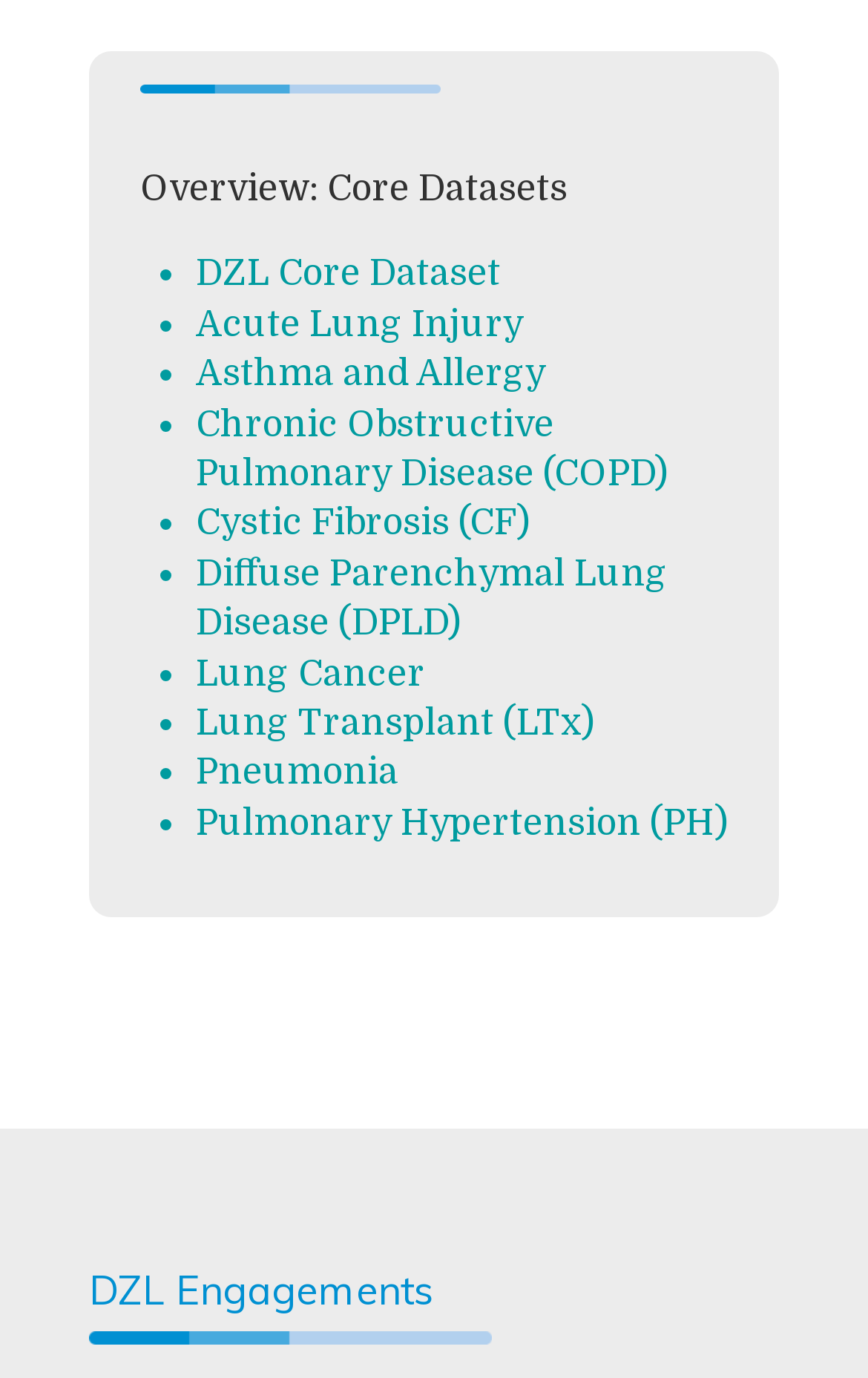Identify the bounding box coordinates for the UI element described by the following text: "Asthma and Allergy". Provide the coordinates as four float numbers between 0 and 1, in the format [left, top, right, bottom].

[0.226, 0.257, 0.628, 0.286]